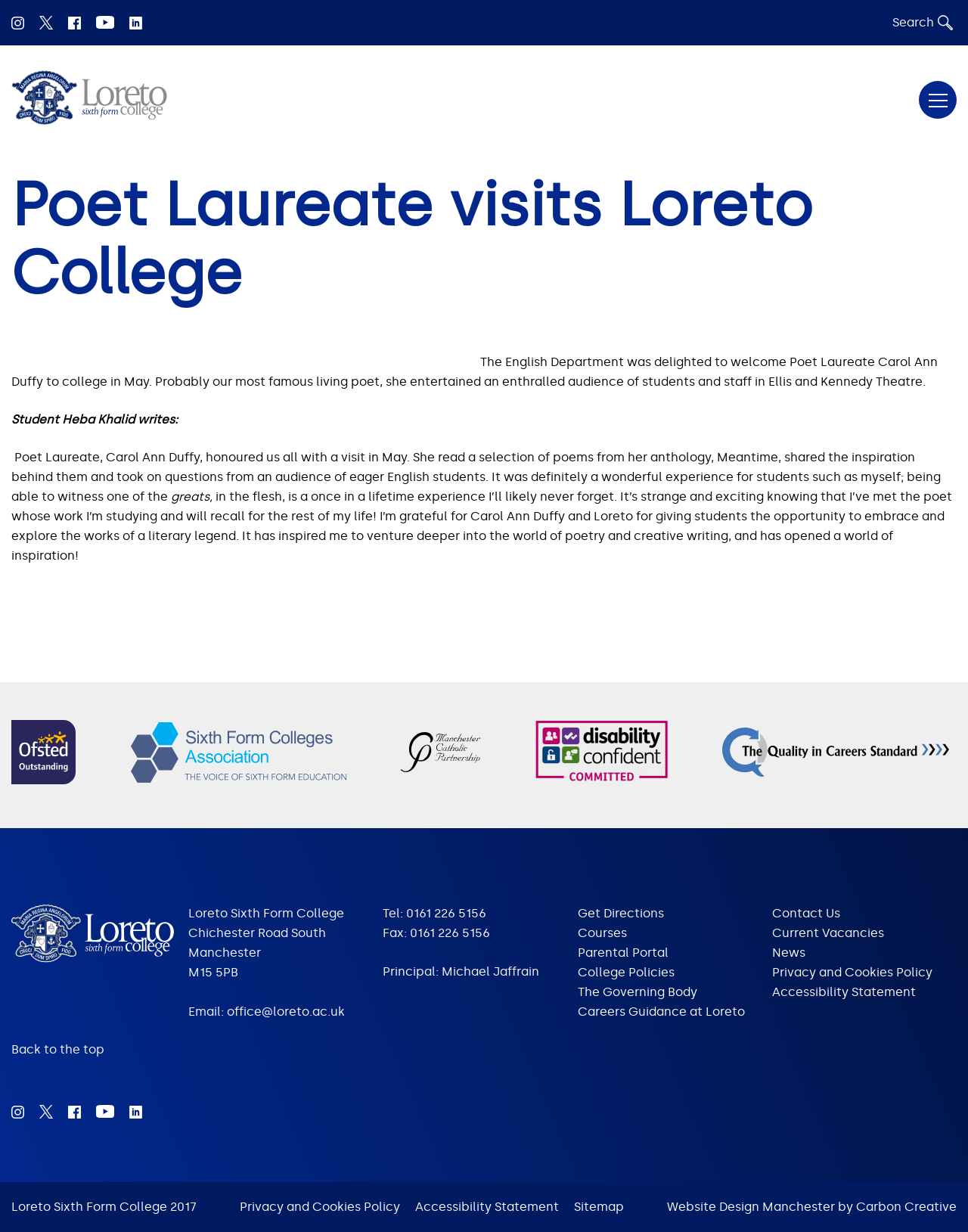Identify the webpage's primary heading and generate its text.

Poet Laureate visits Loreto College